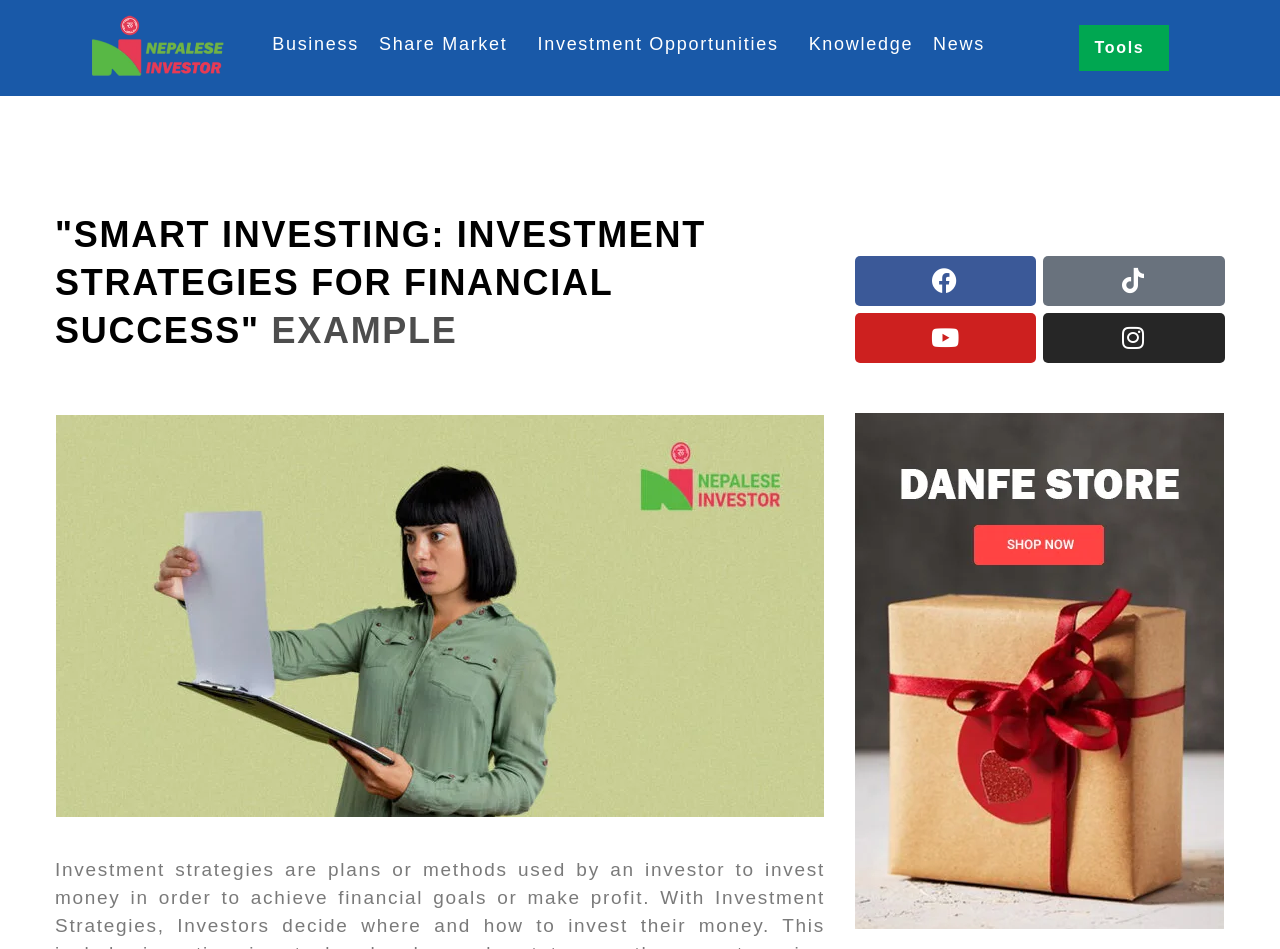Pinpoint the bounding box coordinates of the element that must be clicked to accomplish the following instruction: "Go to the 'Tools' page". The coordinates should be in the format of four float numbers between 0 and 1, i.e., [left, top, right, bottom].

[0.843, 0.026, 0.914, 0.075]